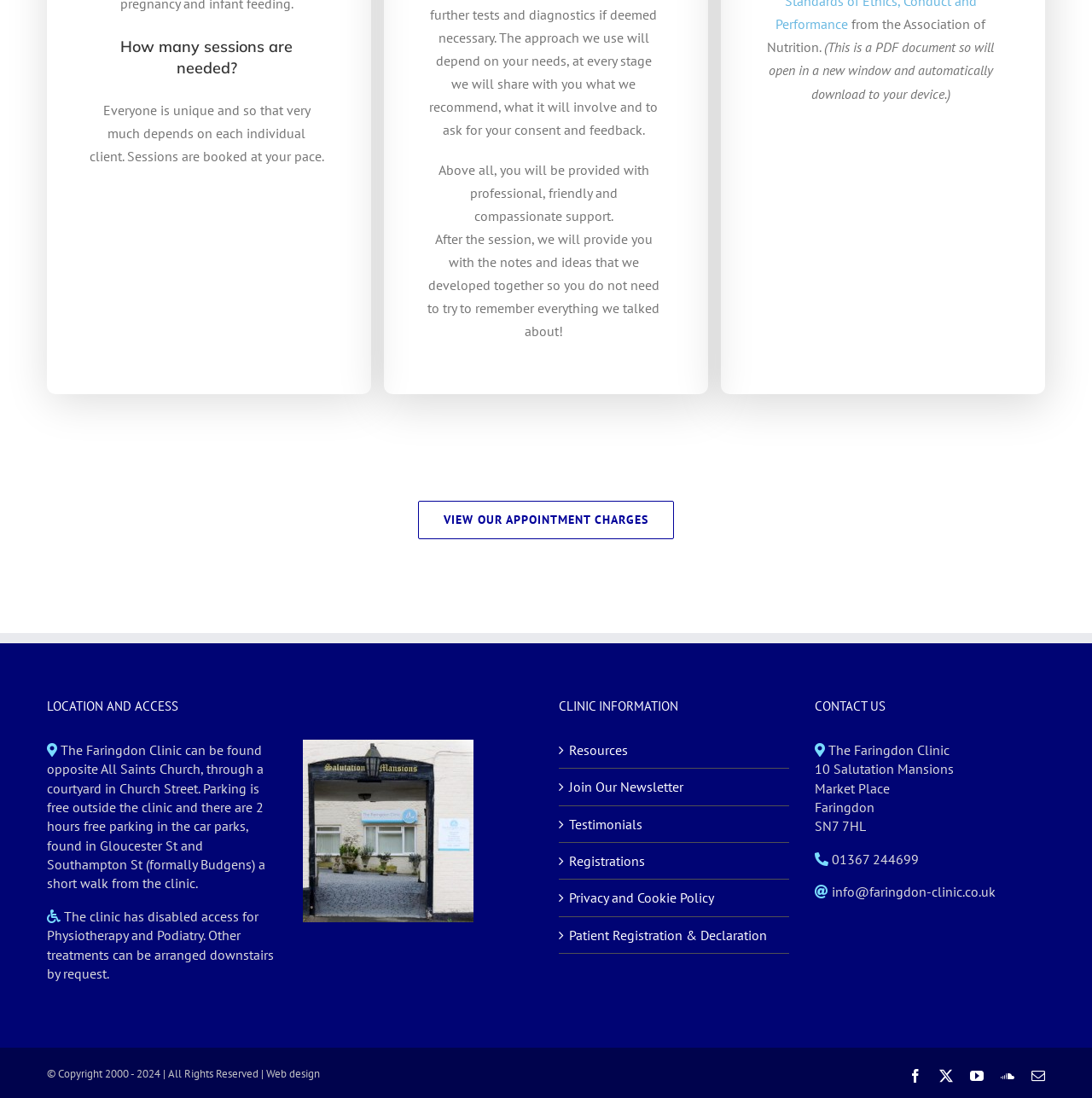Please determine the bounding box coordinates of the area that needs to be clicked to complete this task: 'View appointment charges'. The coordinates must be four float numbers between 0 and 1, formatted as [left, top, right, bottom].

[0.383, 0.456, 0.617, 0.491]